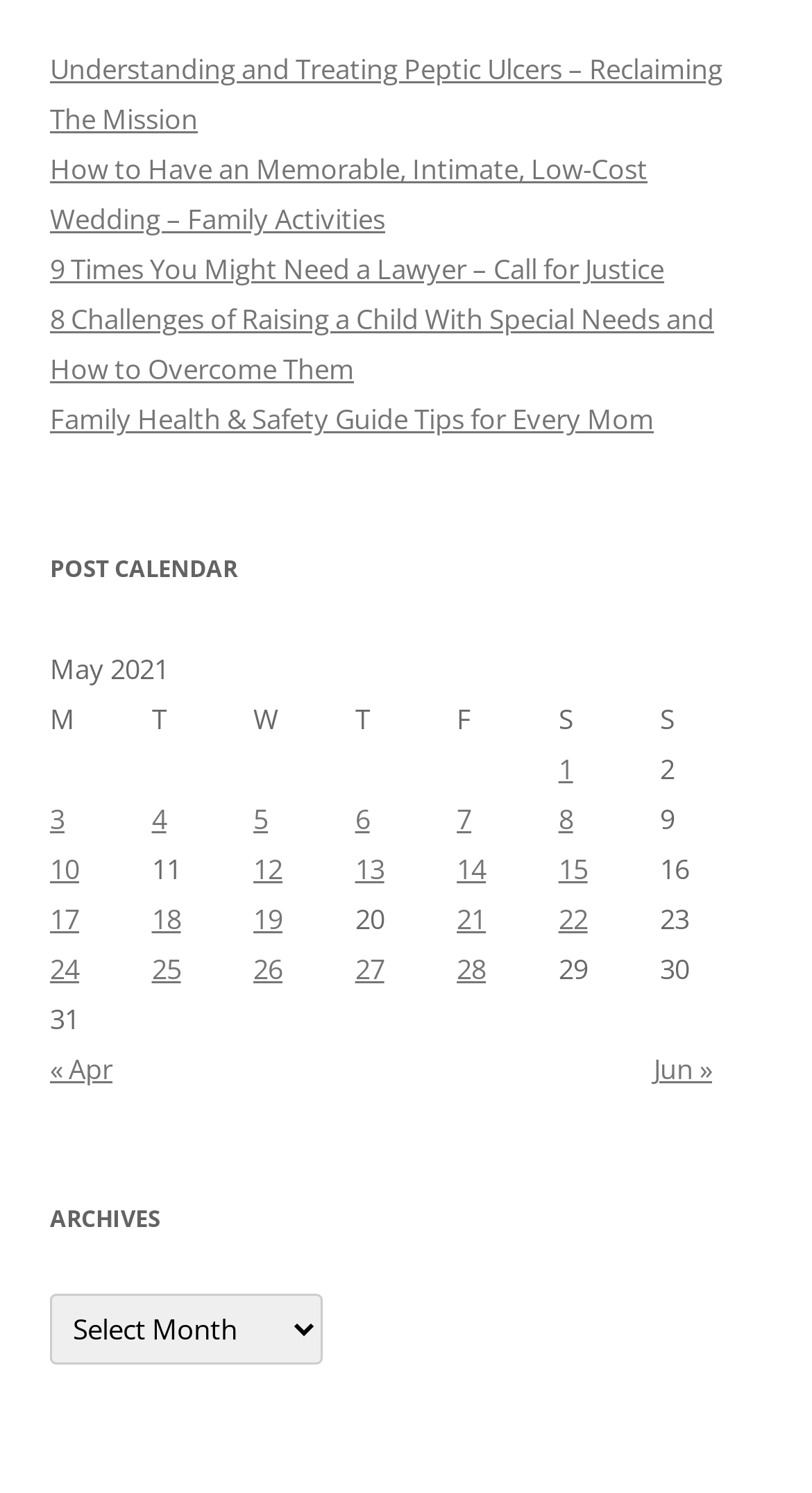Utilize the details in the image to thoroughly answer the following question: What is the purpose of the links in the post calendar?

The links in the post calendar are labeled with the date of post publication, and clicking on them would likely take the user to a page displaying posts published on that specific day.